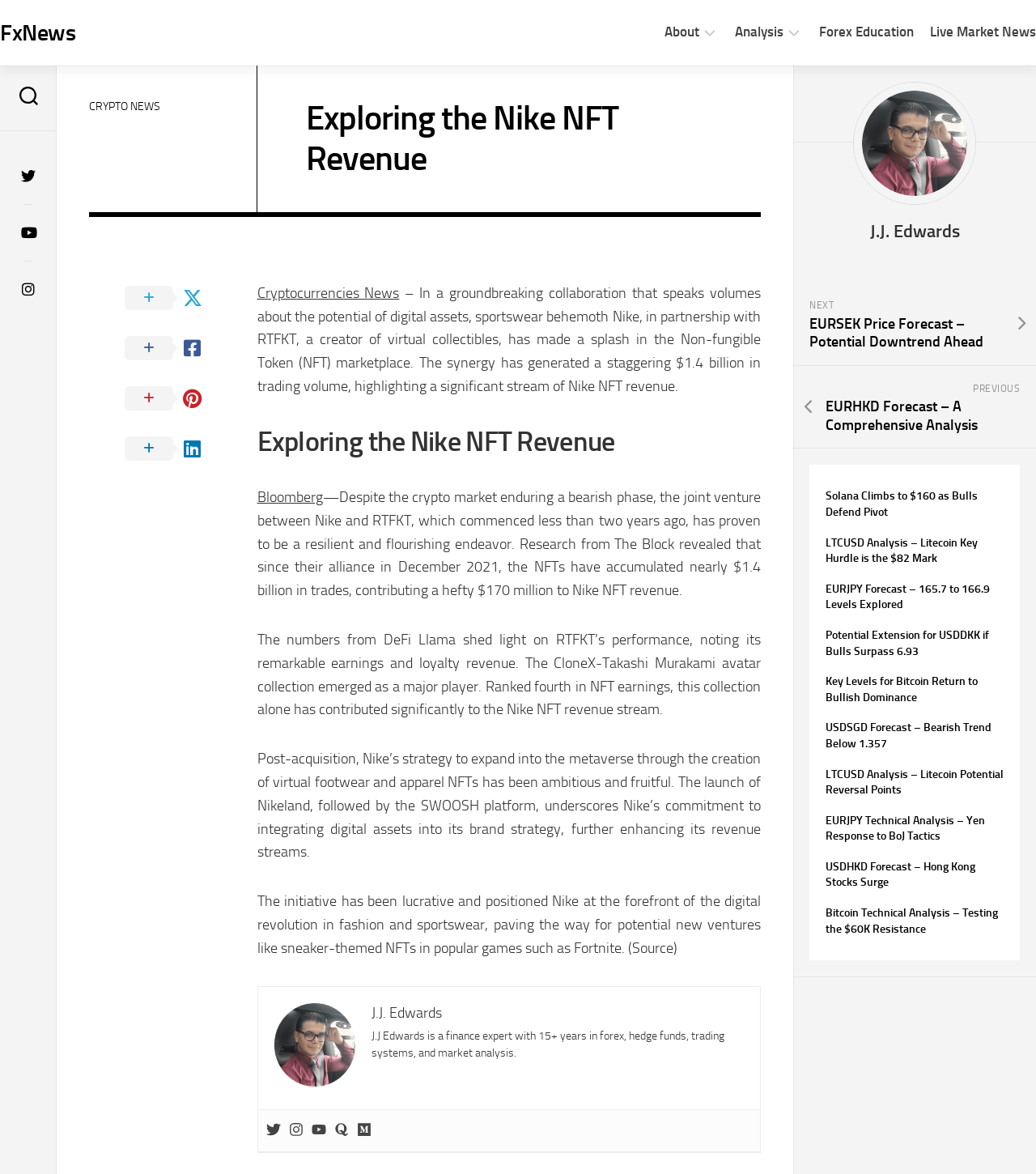Please provide a short answer using a single word or phrase for the question:
Where is the image of the author located?

Bottom right